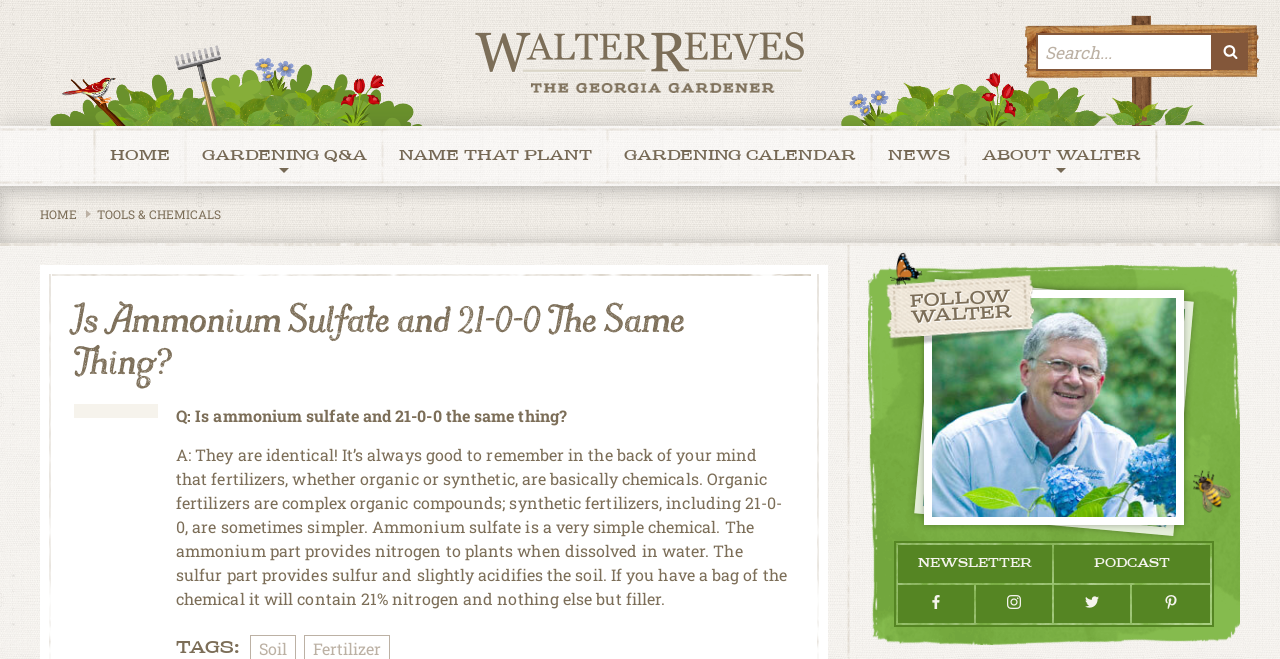Given the description "Tools & Chemicals", provide the bounding box coordinates of the corresponding UI element.

[0.076, 0.313, 0.173, 0.338]